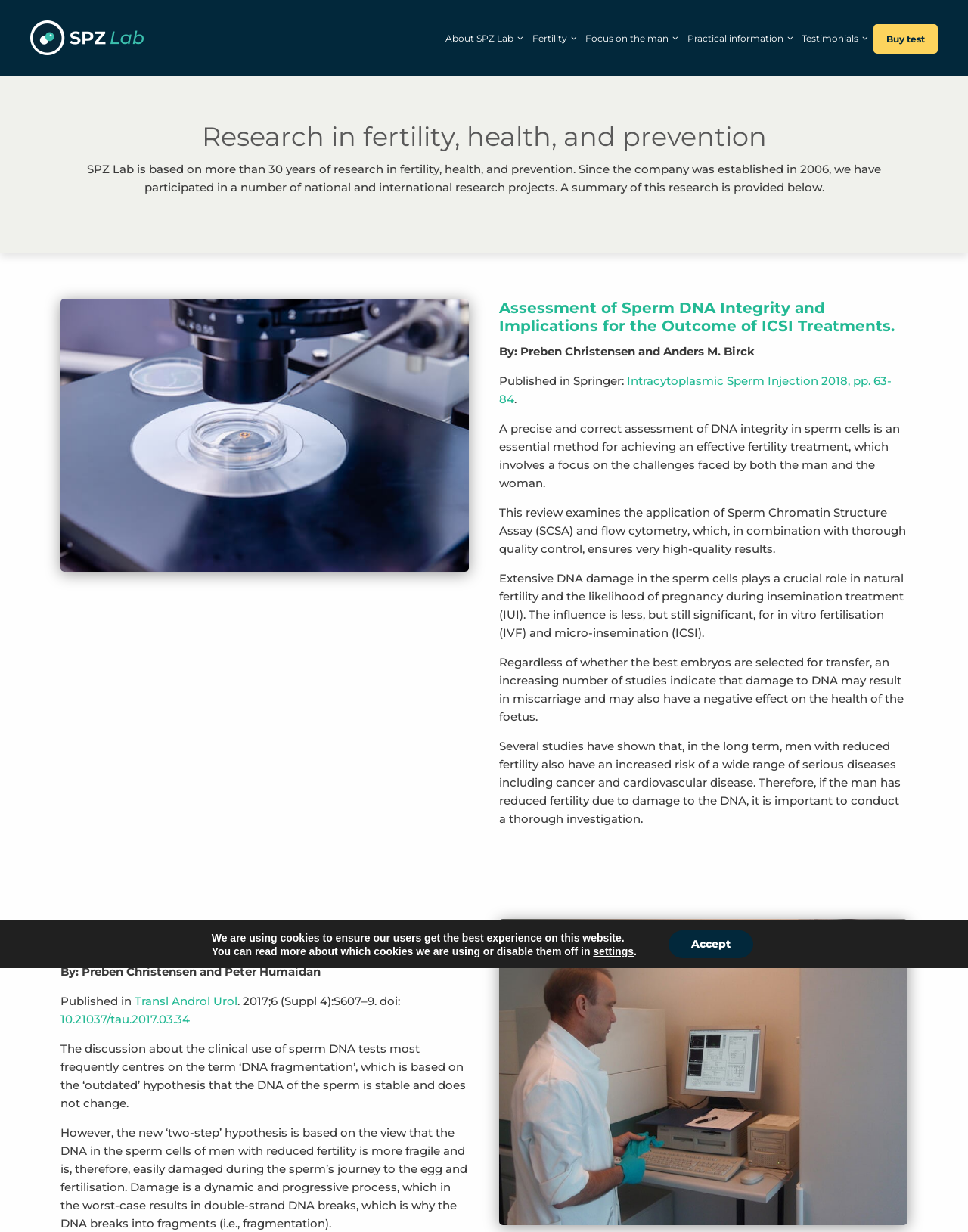Can you find the bounding box coordinates for the element that needs to be clicked to execute this instruction: "Click the link to buy a test"? The coordinates should be given as four float numbers between 0 and 1, i.e., [left, top, right, bottom].

[0.902, 0.02, 0.969, 0.044]